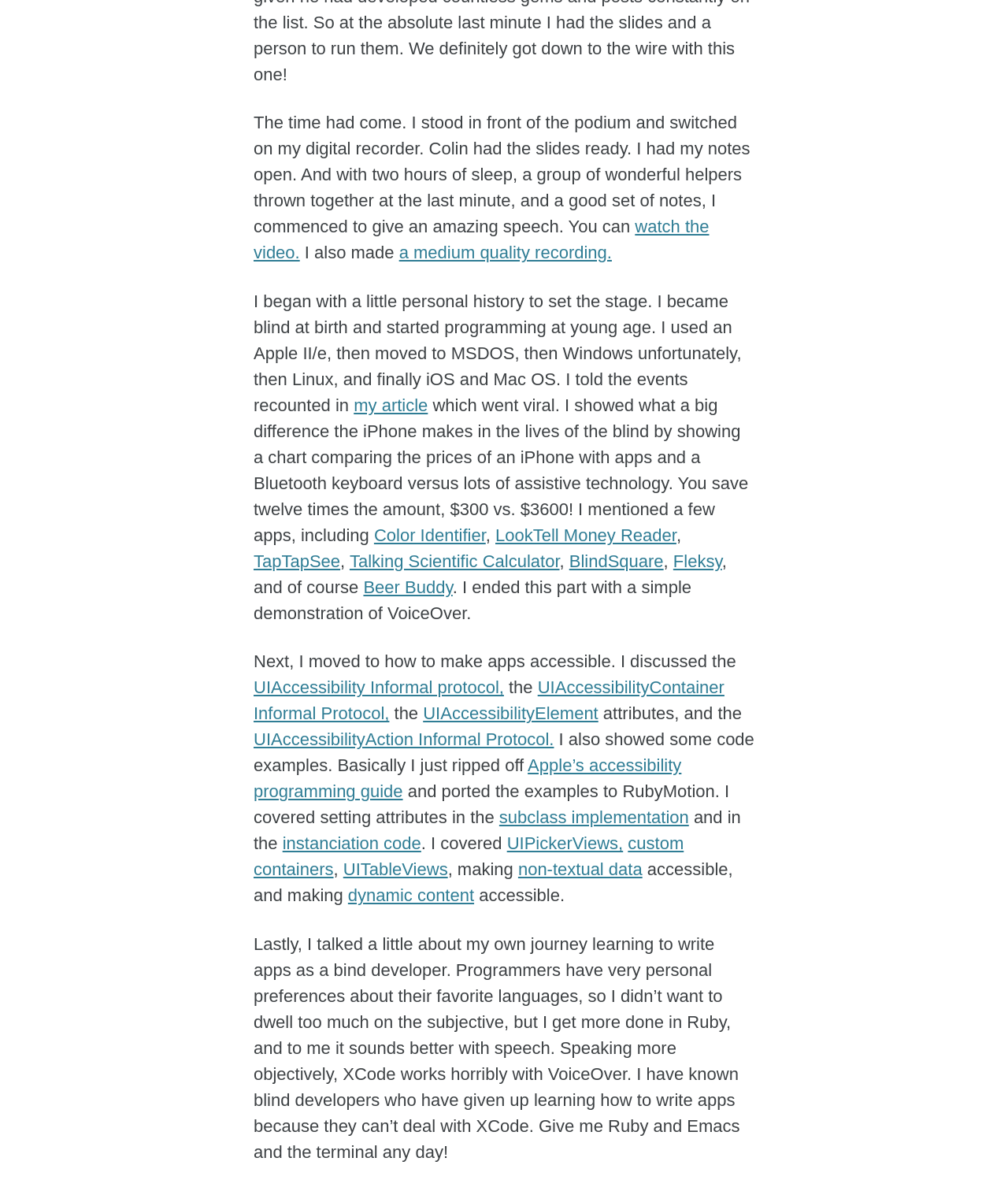What is the topic of the speech?
Answer the question with a thorough and detailed explanation.

The speaker discusses making apps accessible, demonstrating VoiceOver, and sharing their own experience as a blind developer, indicating that the topic of the speech is accessibility.